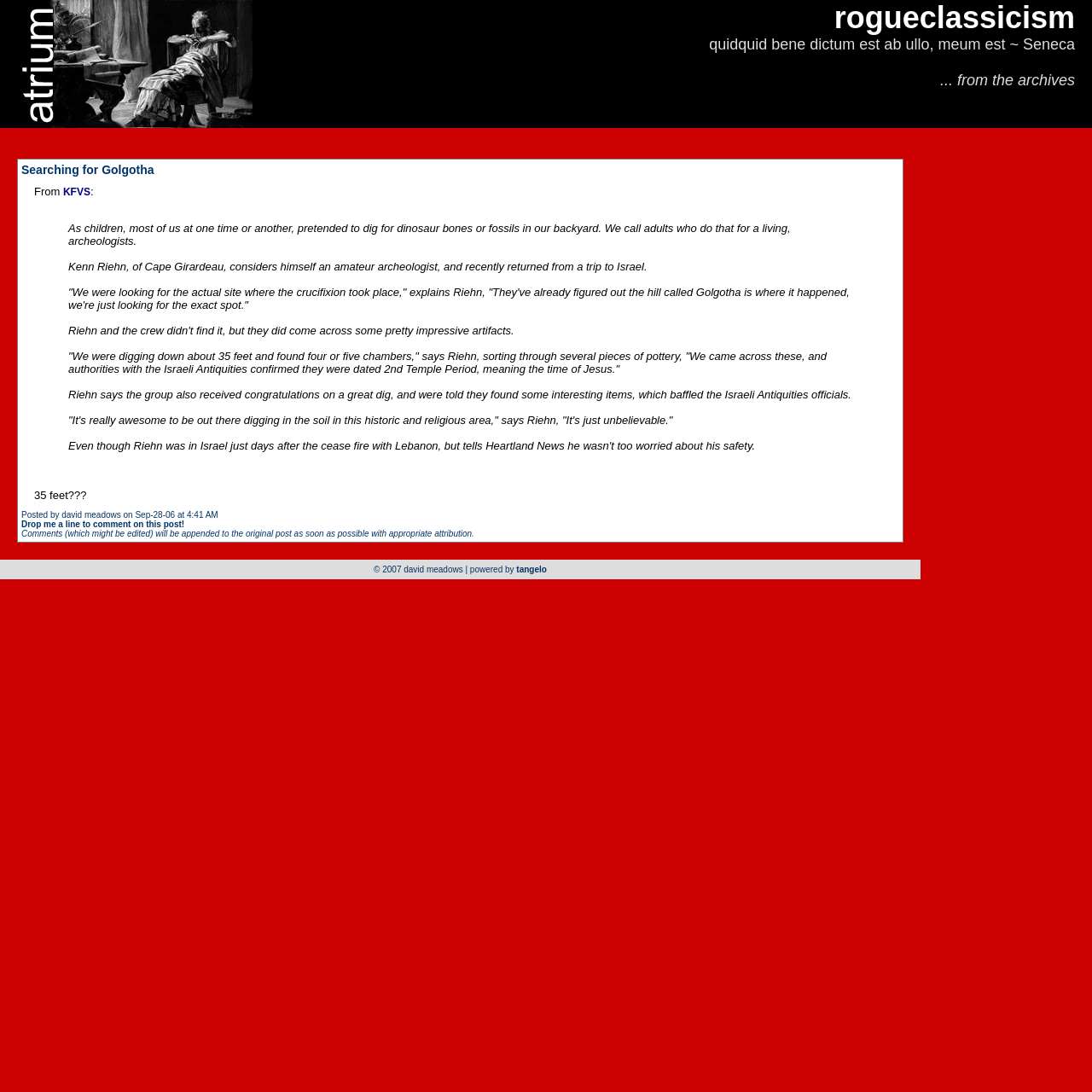Please find the bounding box for the following UI element description. Provide the coordinates in (top-left x, top-left y, bottom-right x, bottom-right y) format, with values between 0 and 1: KFVS

[0.058, 0.17, 0.083, 0.181]